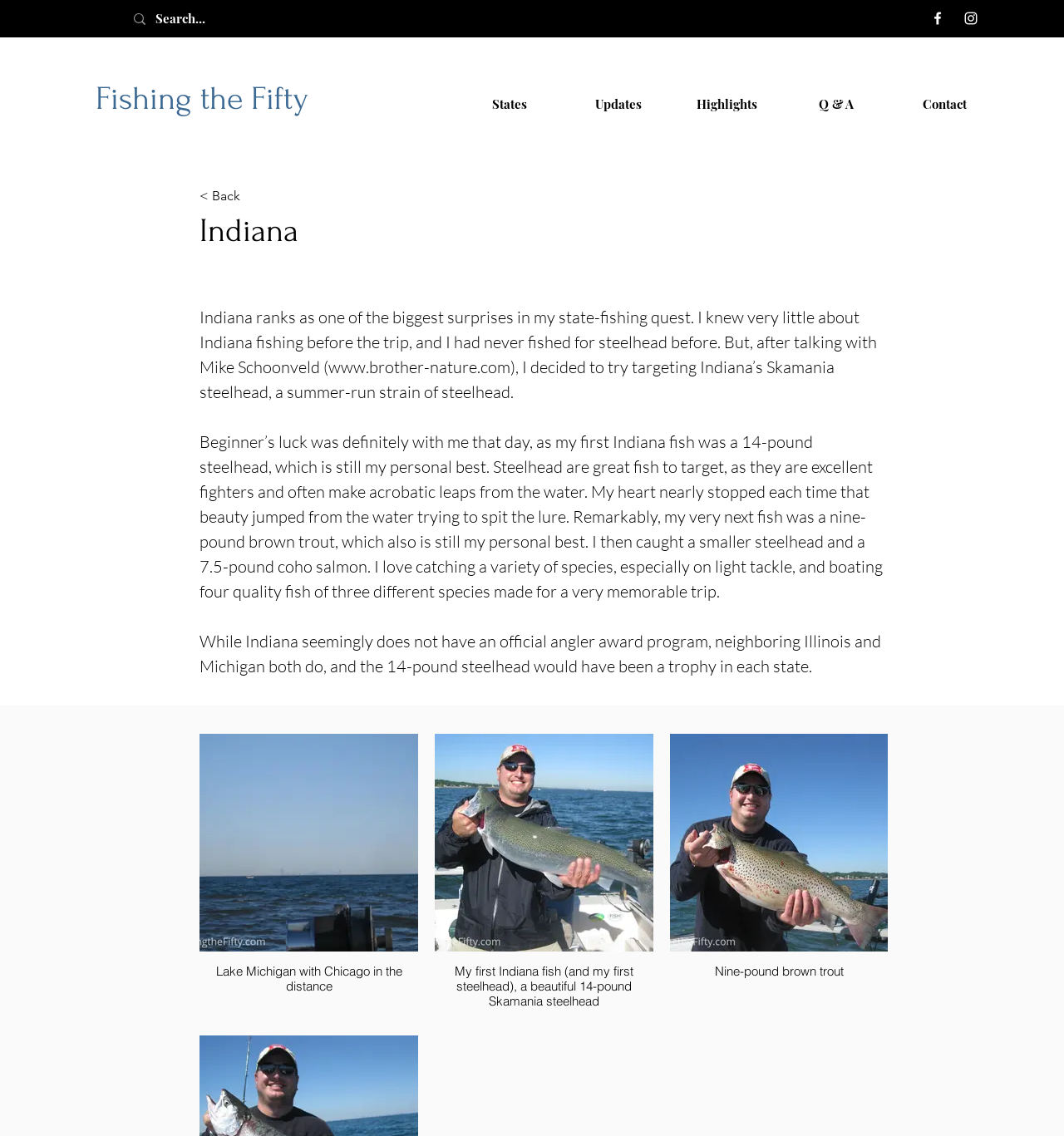Please use the details from the image to answer the following question comprehensively:
How many quality fish did the author catch?

The author mentions that they caught four quality fish of three different species, including a 14-pound steelhead, a nine-pound brown trout, a smaller steelhead, and a 7.5-pound coho salmon.